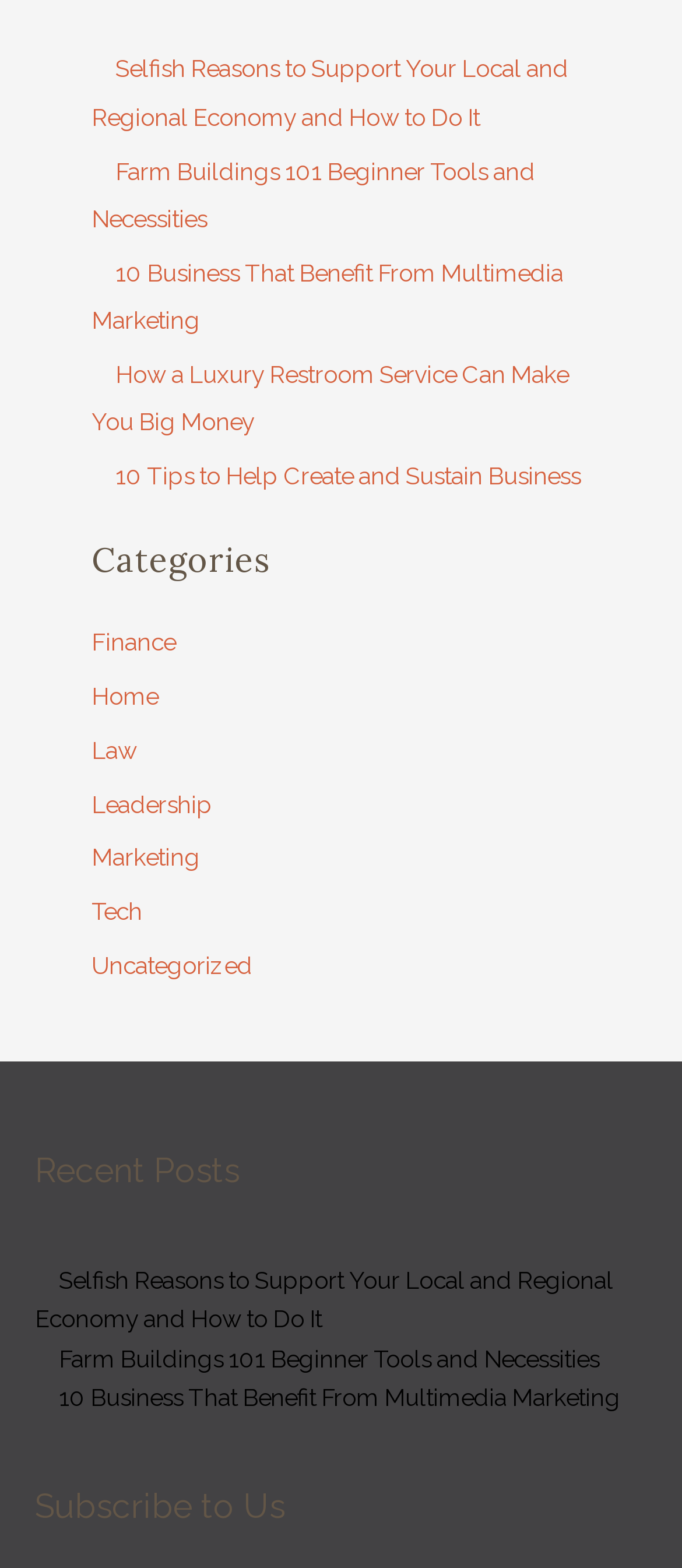Where is the 'Subscribe to Us' section located?
Provide an in-depth and detailed answer to the question.

I determined the location of the 'Subscribe to Us' section by examining the bounding box coordinates of the element with the text 'Subscribe to Us'. I found that the y1 coordinate is 0.947, which indicates that the element is located at the bottom of the webpage.